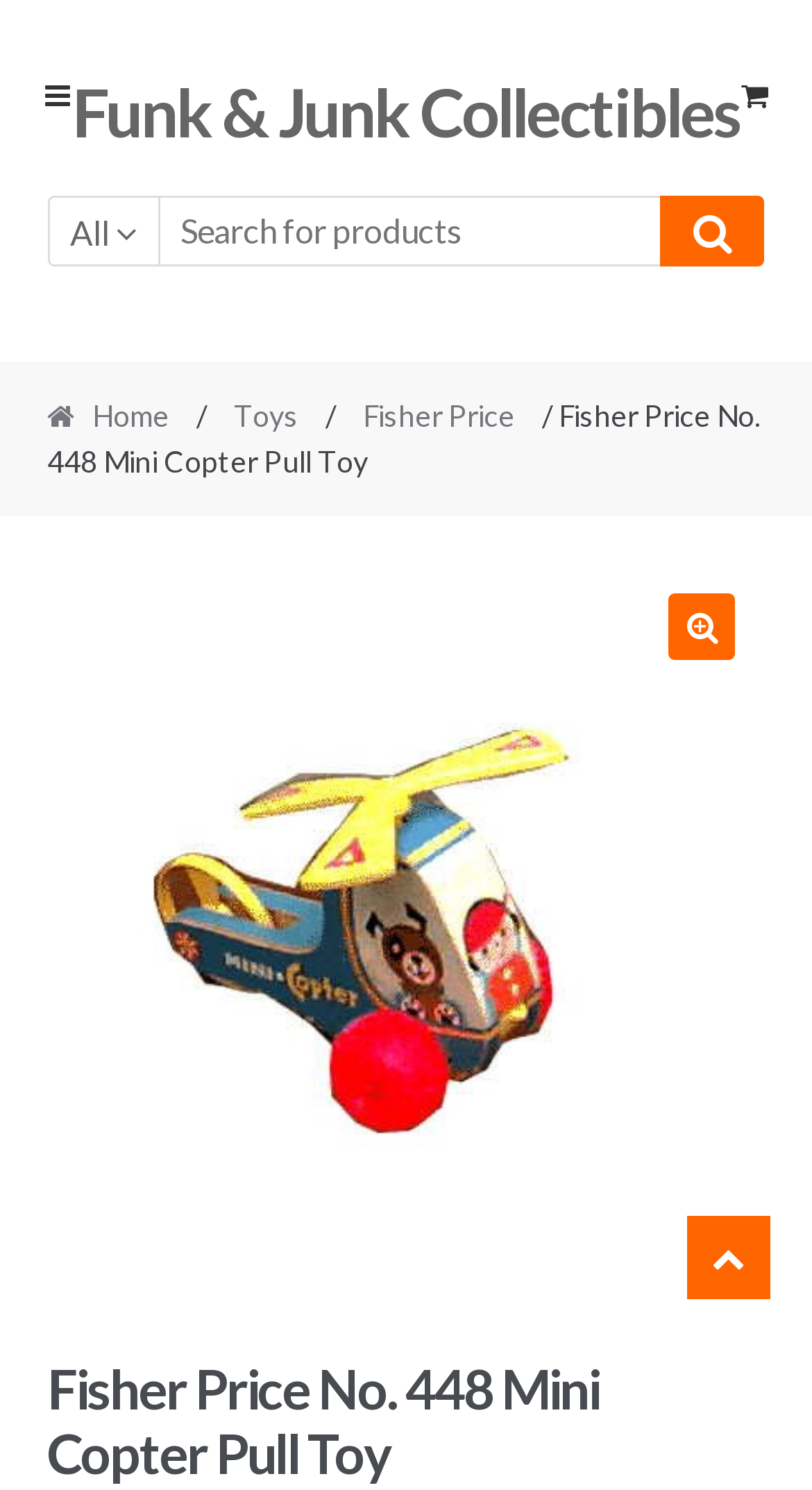Please answer the following query using a single word or phrase: 
What is the purpose of the search bar?

Search for products